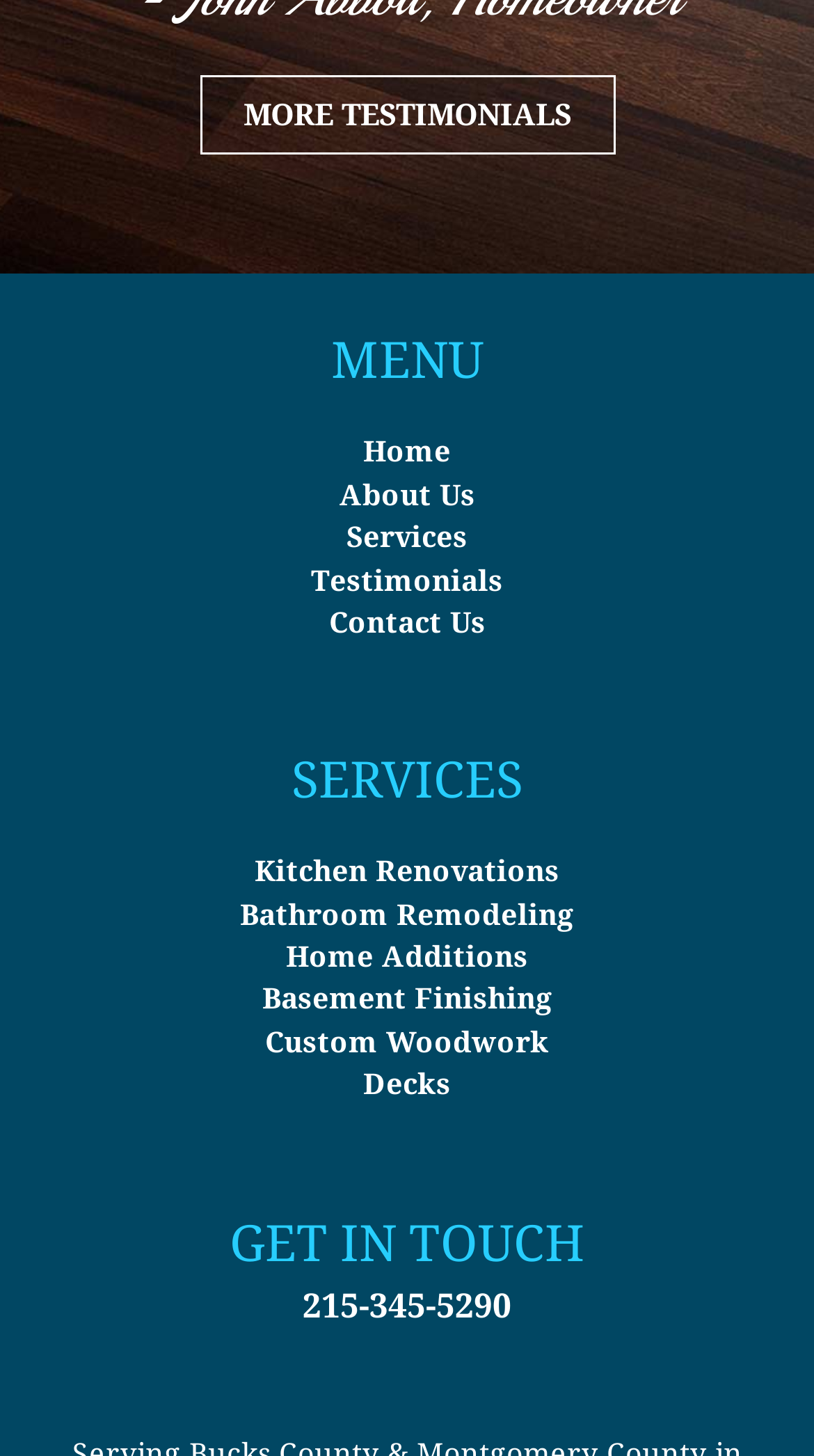What is the company's phone number?
Can you provide a detailed and comprehensive answer to the question?

I found the phone number by looking at the link element with the text '215-345-5290' located at the bottom of the page, which is likely a contact information section.